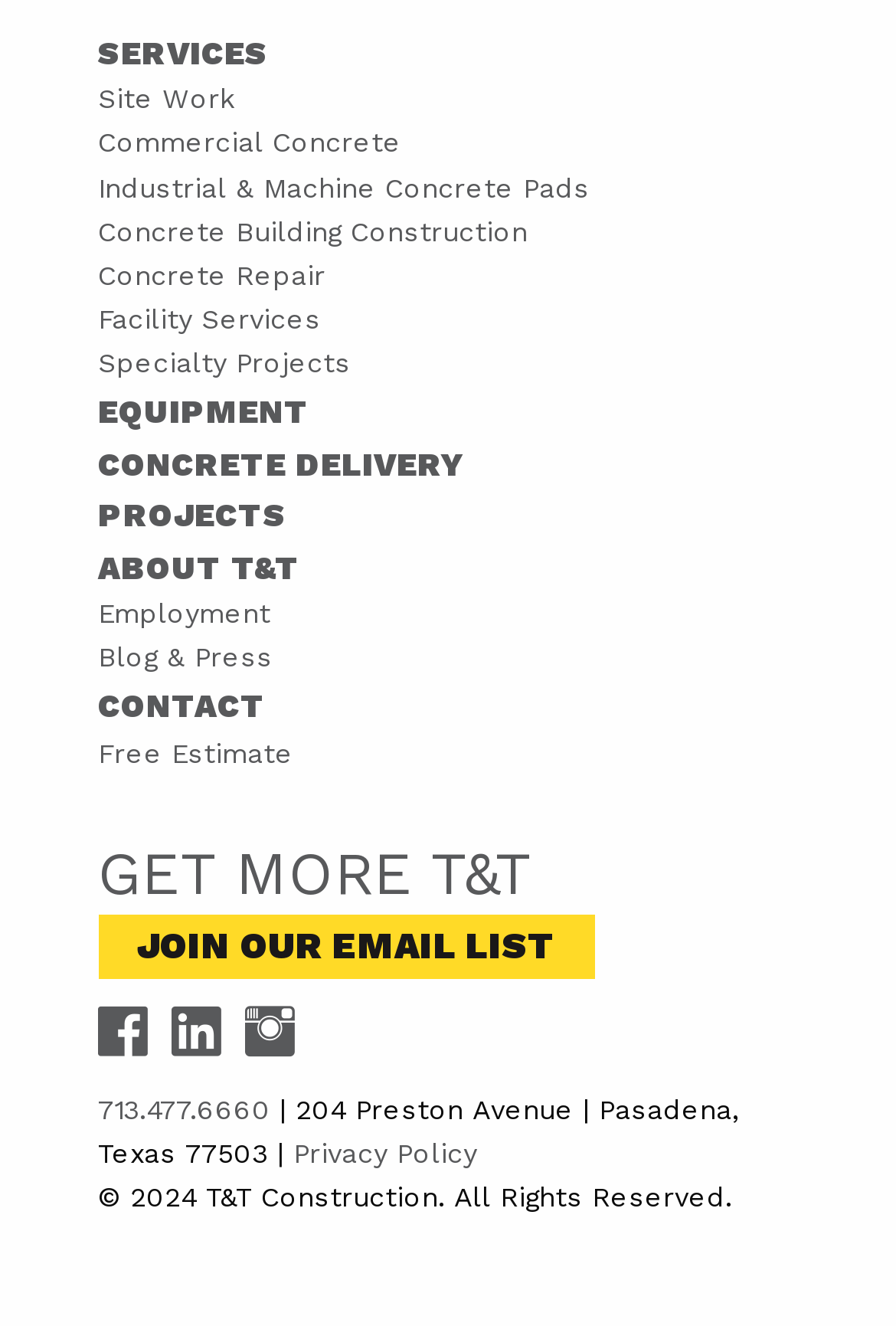Determine the bounding box coordinates for the region that must be clicked to execute the following instruction: "Call 713.477.6660".

[0.109, 0.824, 0.301, 0.848]